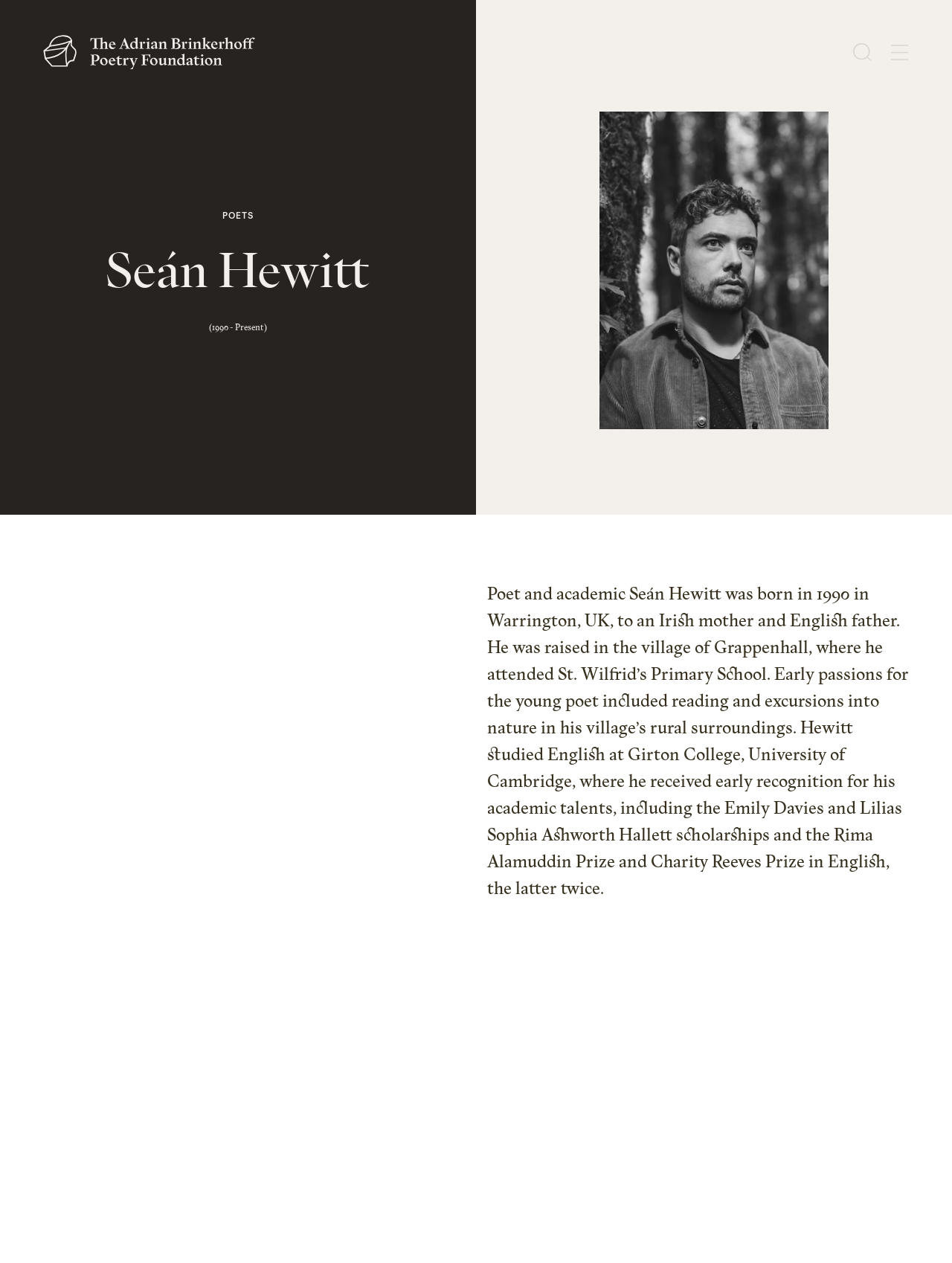Explain in detail what you observe on this webpage.

The webpage is dedicated to the poet Seán Hewitt, featuring his biography and poetry archive. At the top left corner, there is a link to "The Adrian Brinkerhoff Poetry Foundation" accompanied by two small images. On the top right corner, there are two links, "Open Search" and "Open Menu", each with an associated image.

When the "Open Menu" link is clicked, a dropdown menu appears, containing a link to "POETS" and a heading with the poet's name, "Seán Hewitt". Below the poet's name, there is a brief description of his birth year, "(1990 - Present)". 

To the right of the poet's name and birth year, there is a larger image of Seán Hewitt. Below the image, there is a paragraph of text that provides a detailed biography of the poet, including his early life, education, and academic achievements.